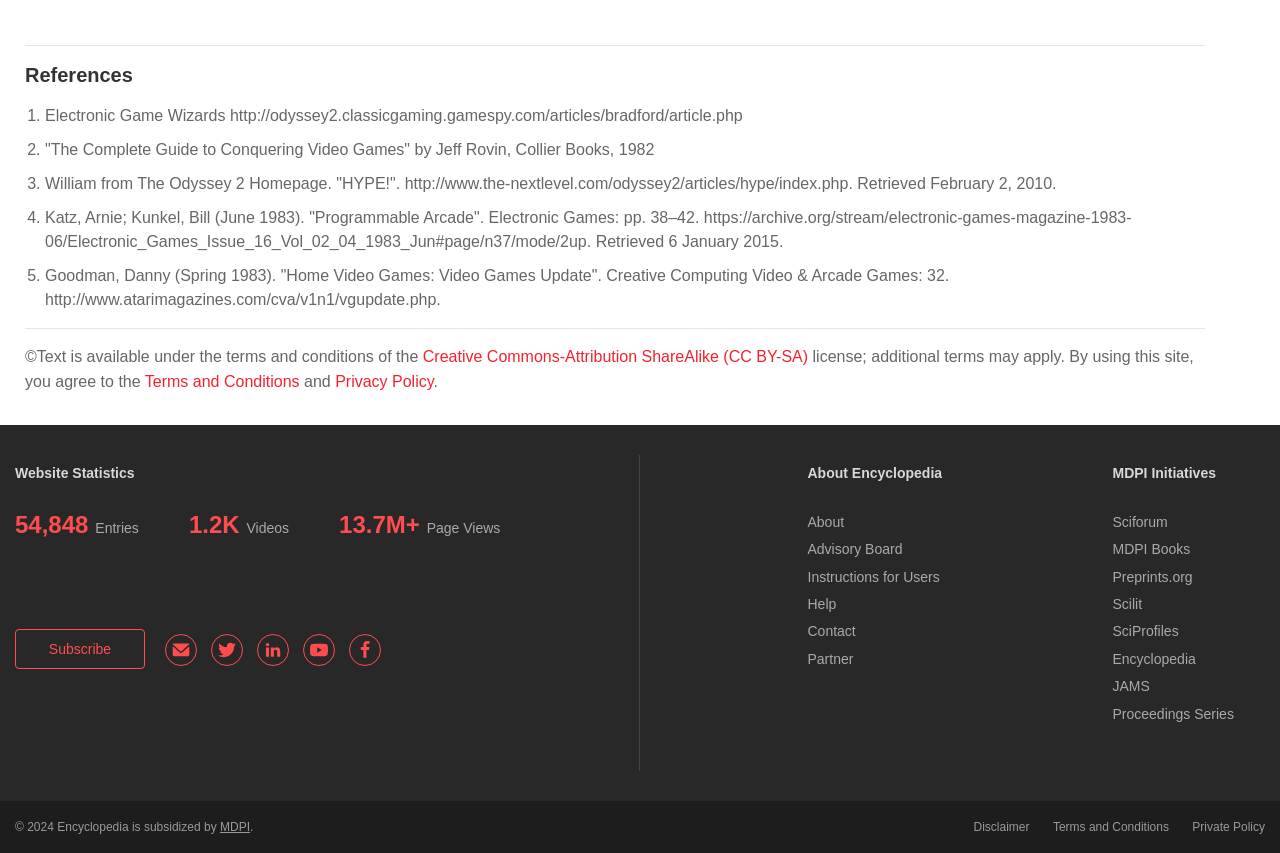Can you show the bounding box coordinates of the region to click on to complete the task described in the instruction: "Get more information"?

None